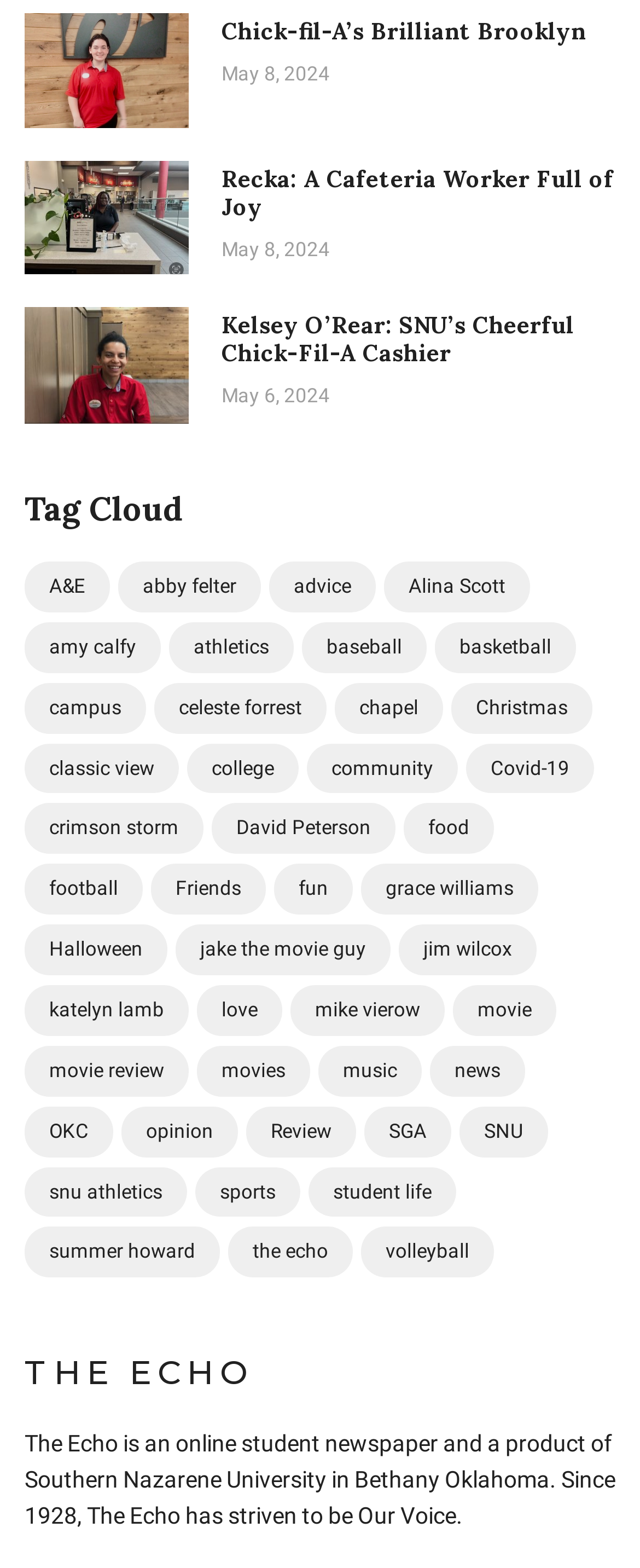Please identify the coordinates of the bounding box for the clickable region that will accomplish this instruction: "Read the article about Chick-fil-A’s Brilliant Brooklyn".

[0.038, 0.009, 0.295, 0.082]